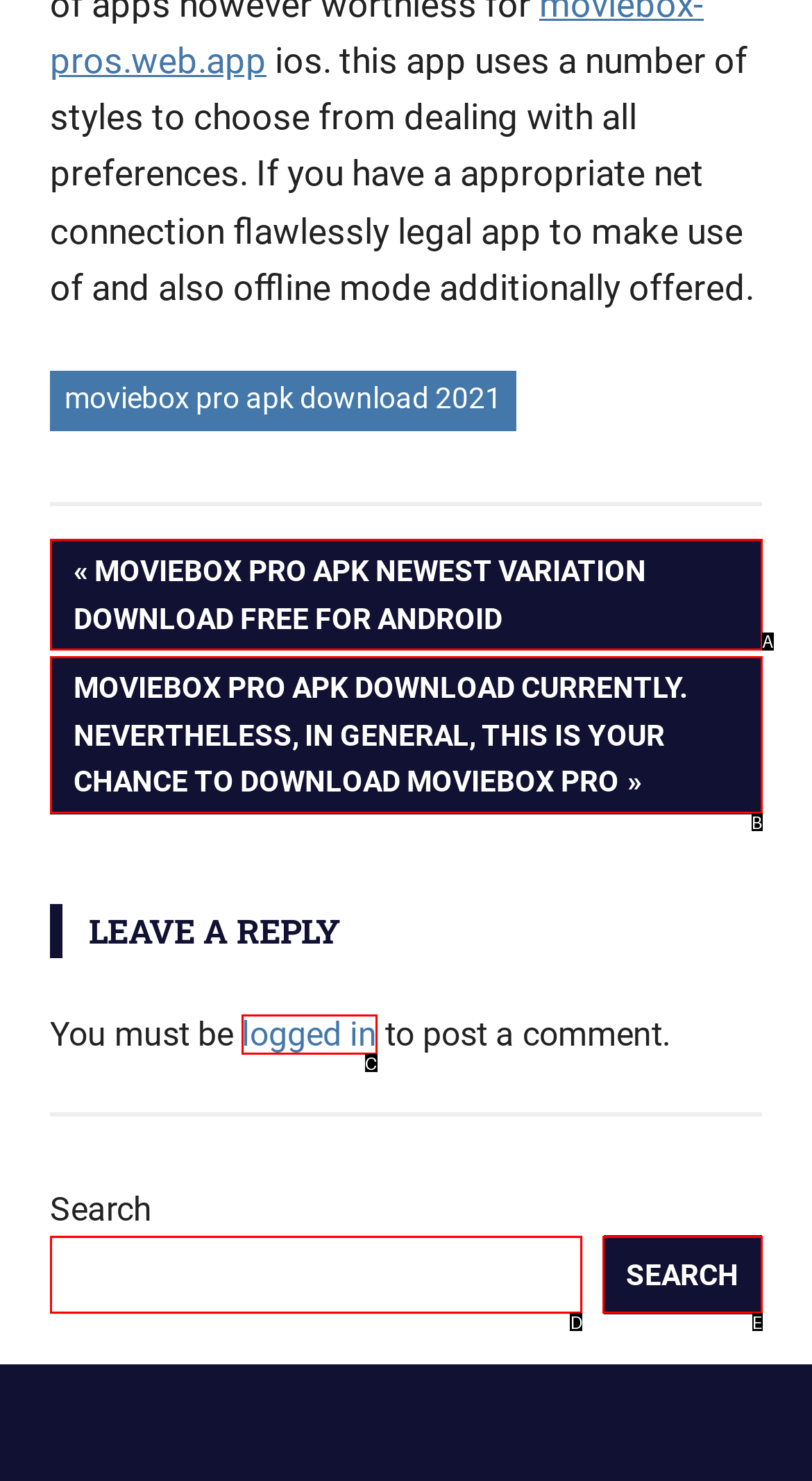Find the HTML element that matches the description provided: Search
Answer using the corresponding option letter.

E